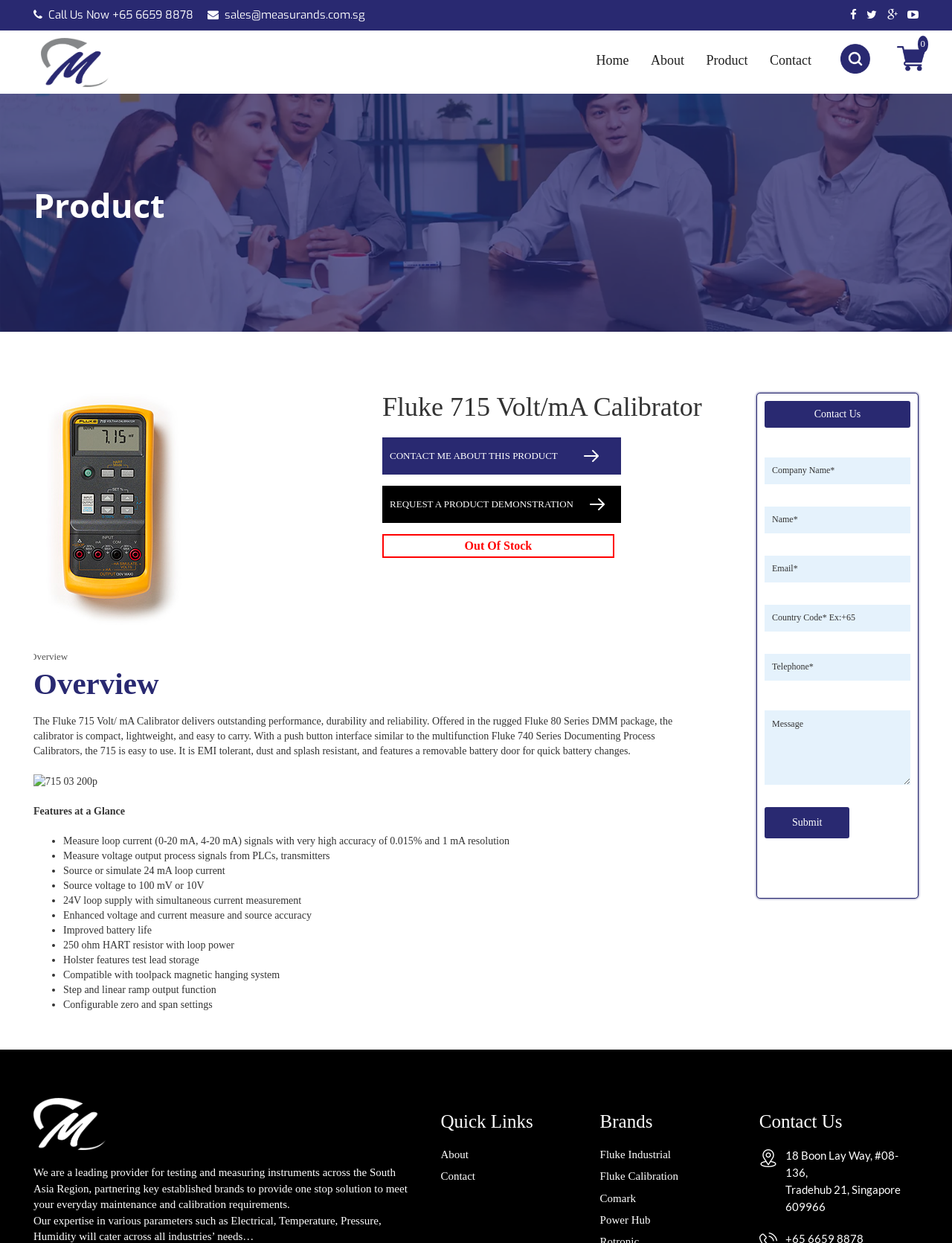Show the bounding box coordinates for the HTML element as described: "Home".

[0.626, 0.031, 0.661, 0.062]